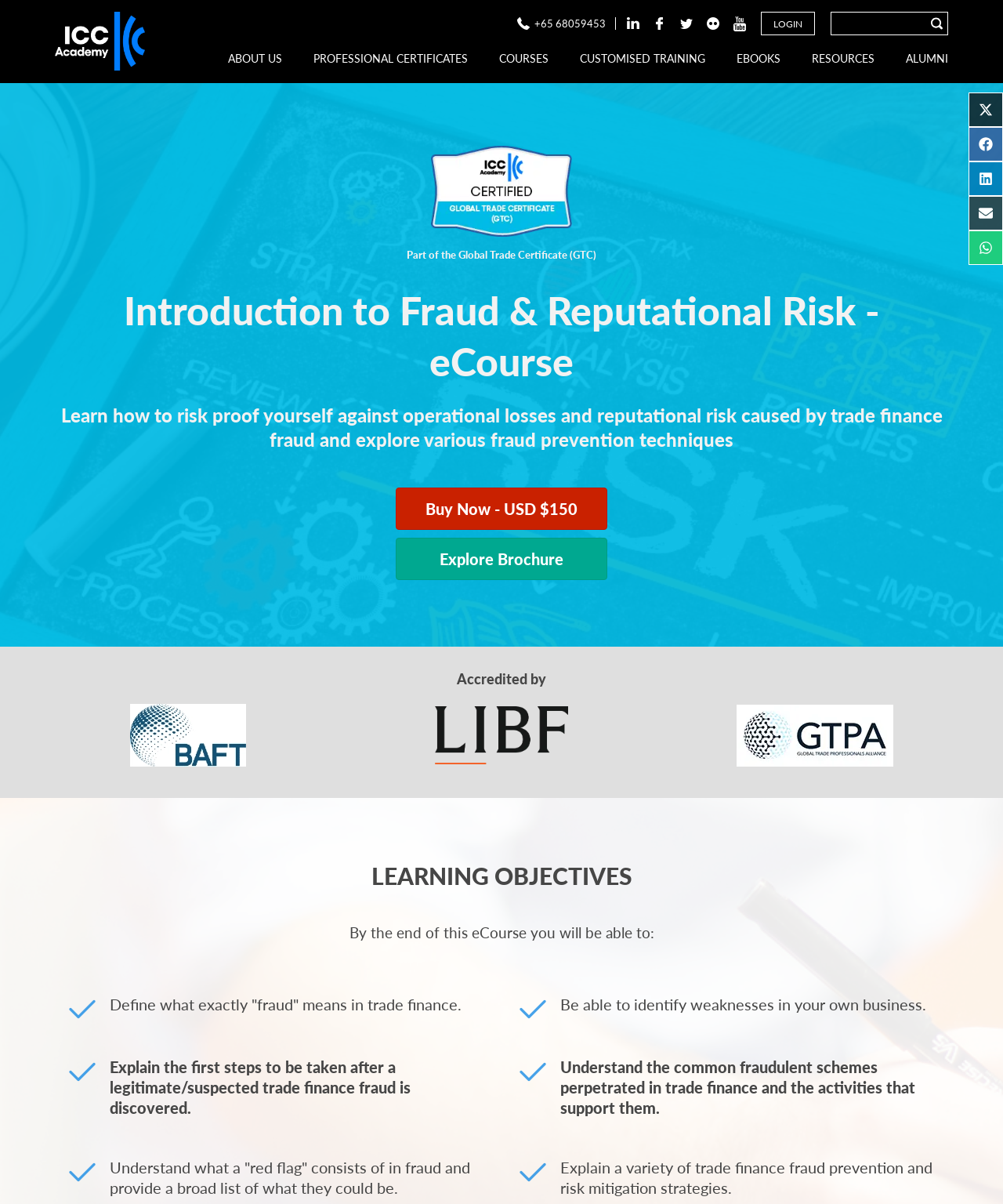Respond with a single word or phrase to the following question:
What is the name of the organization that accredited this eCourse?

BAFT, LIBF, GTPA